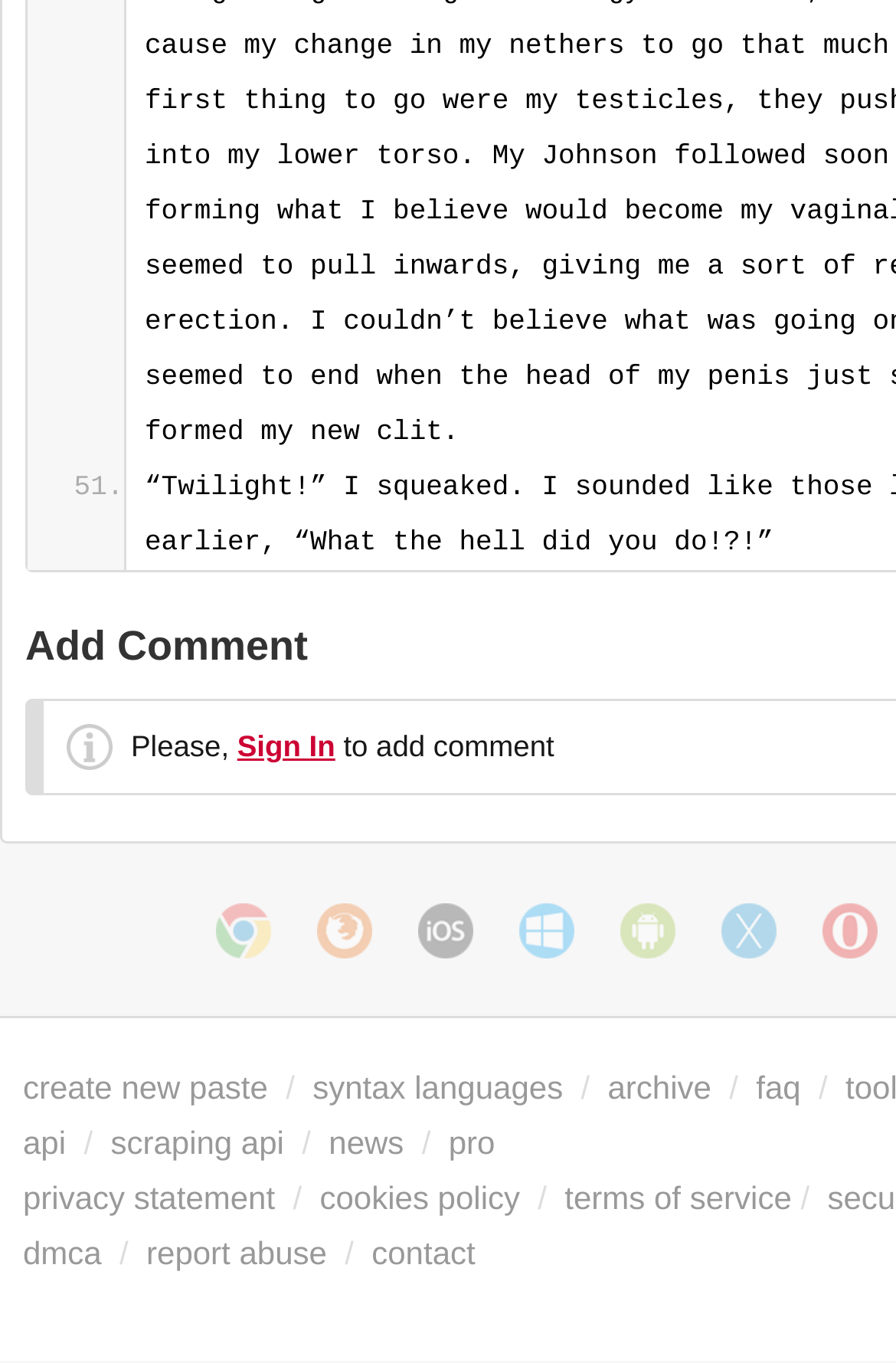What is the first step to add a comment?
Please provide a detailed and comprehensive answer to the question.

The webpage has a static text 'Please, Sign In to add comment' which indicates that the first step to add a comment is to sign in.